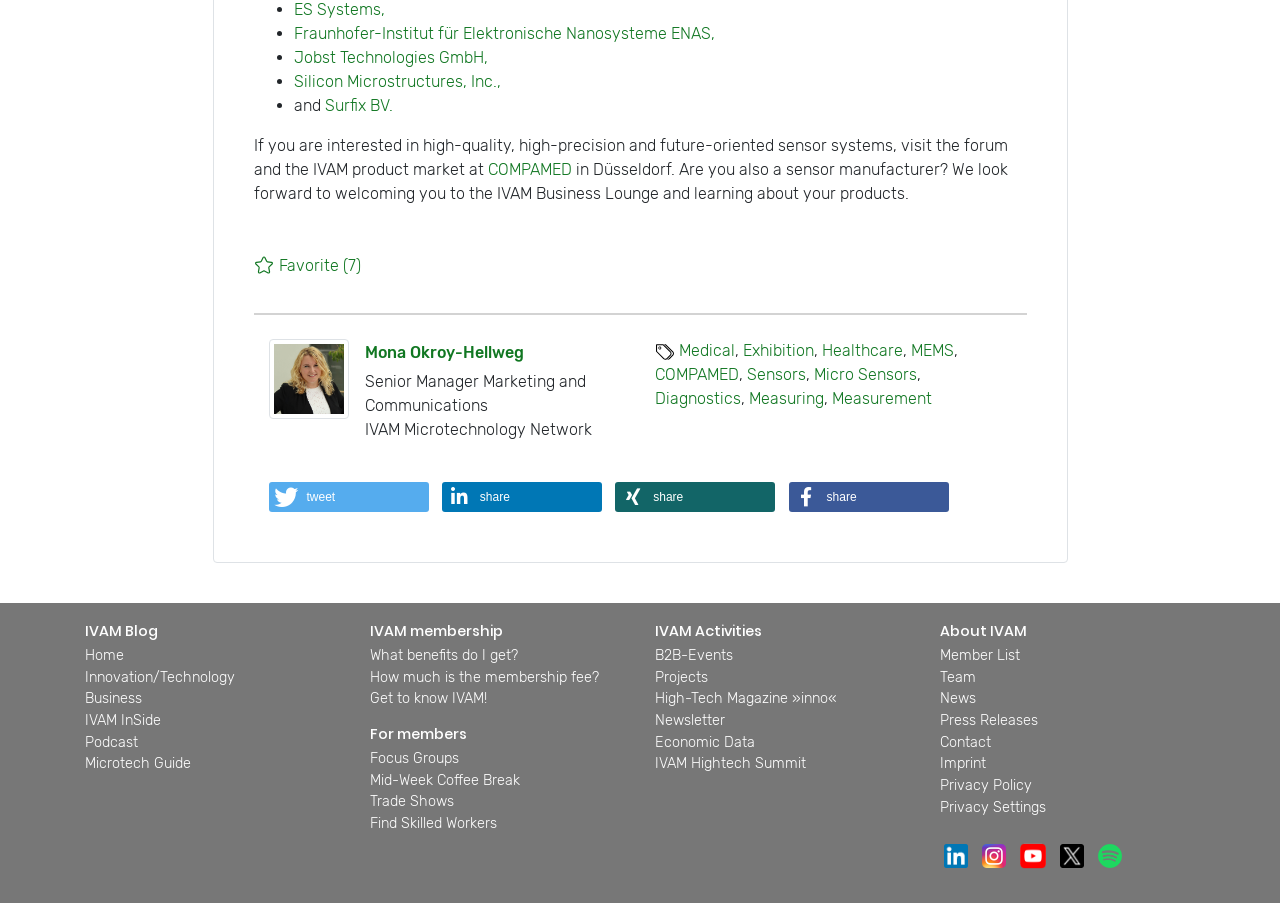Determine the bounding box coordinates for the UI element with the following description: "Get to know IVAM!". The coordinates should be four float numbers between 0 and 1, represented as [left, top, right, bottom].

[0.289, 0.765, 0.38, 0.783]